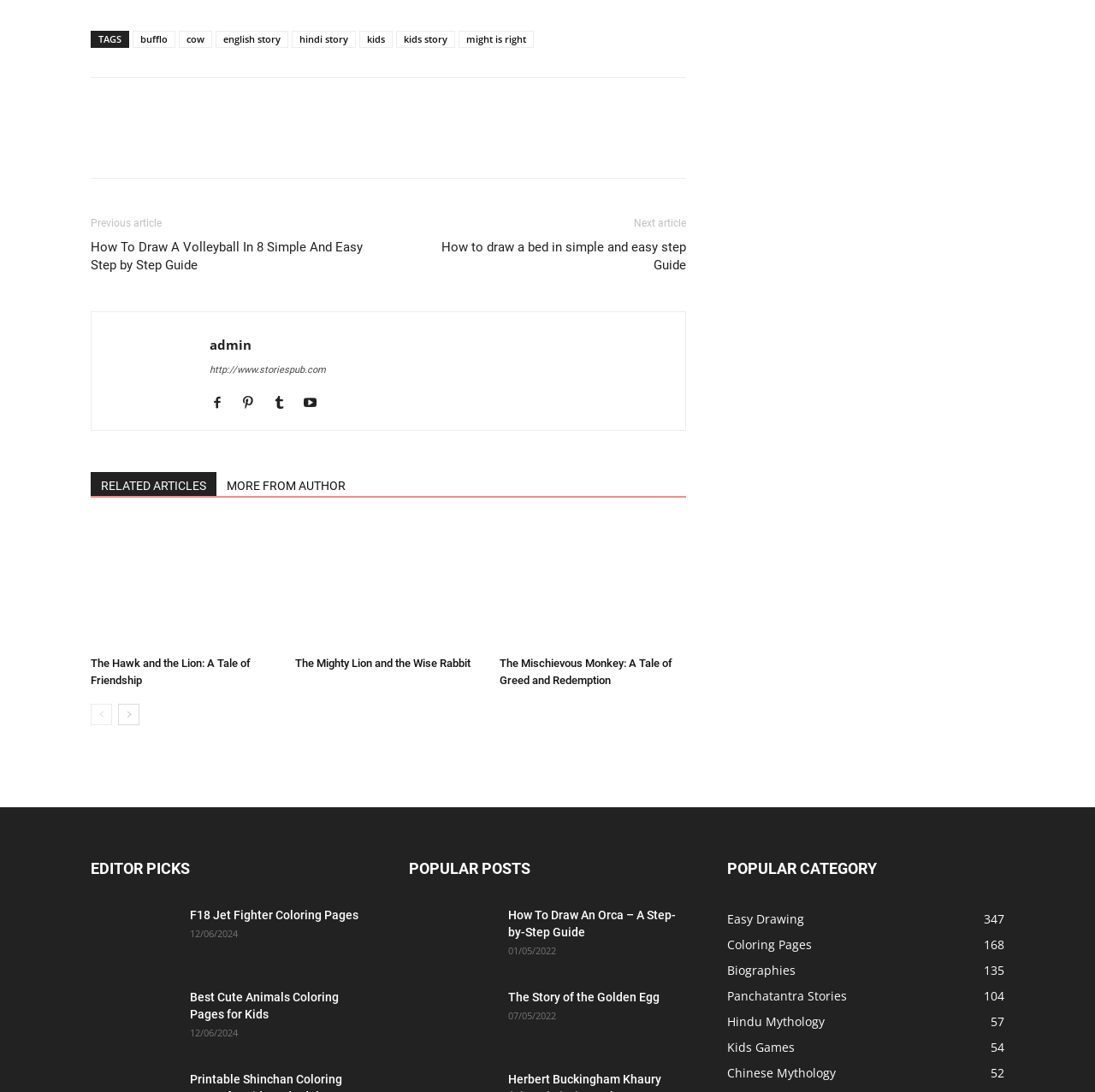Please provide the bounding box coordinates for the element that needs to be clicked to perform the instruction: "Click on the 'next-page' link". The coordinates must consist of four float numbers between 0 and 1, formatted as [left, top, right, bottom].

[0.108, 0.644, 0.127, 0.664]